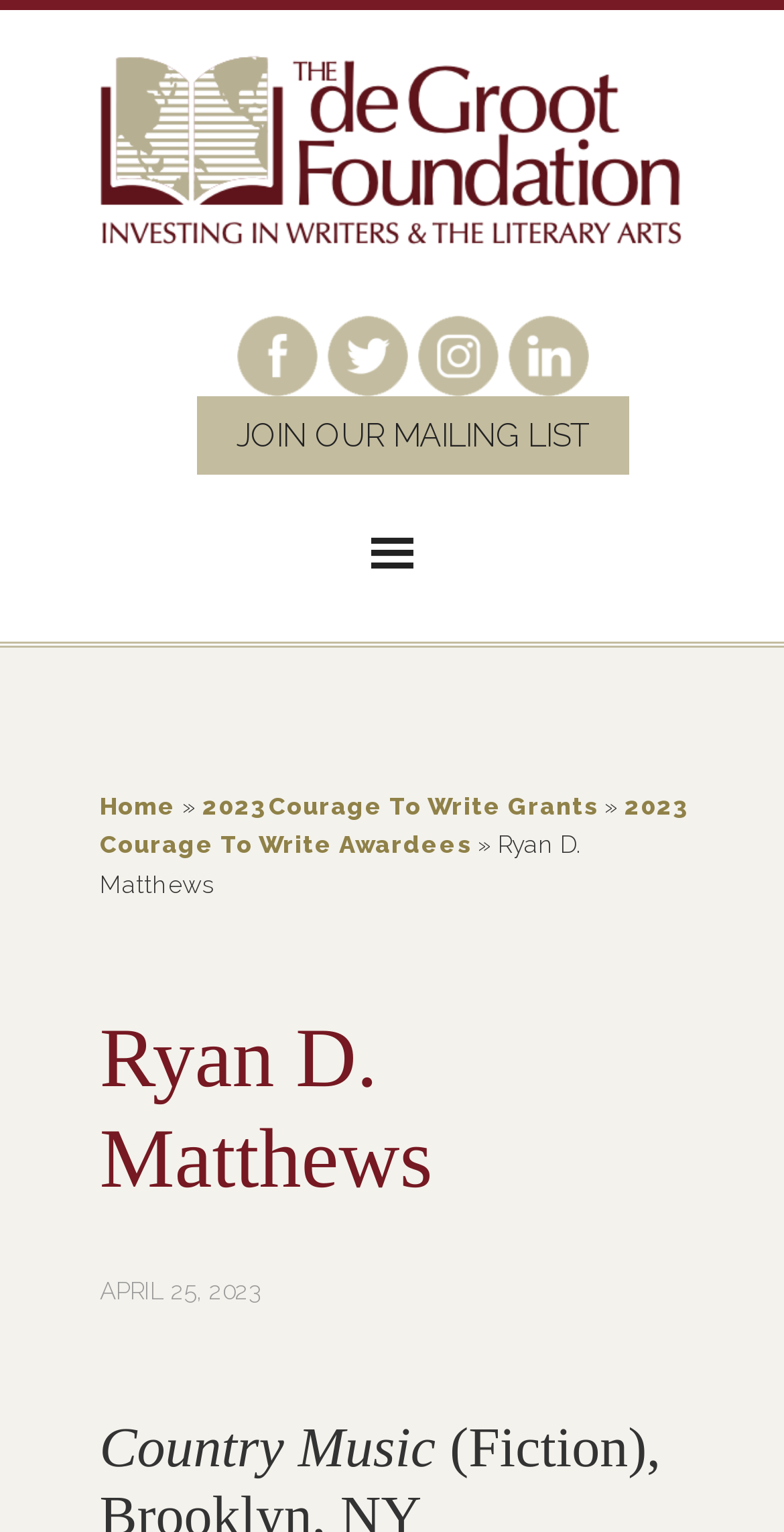Please find and report the primary heading text from the webpage.

Ryan D. Matthews